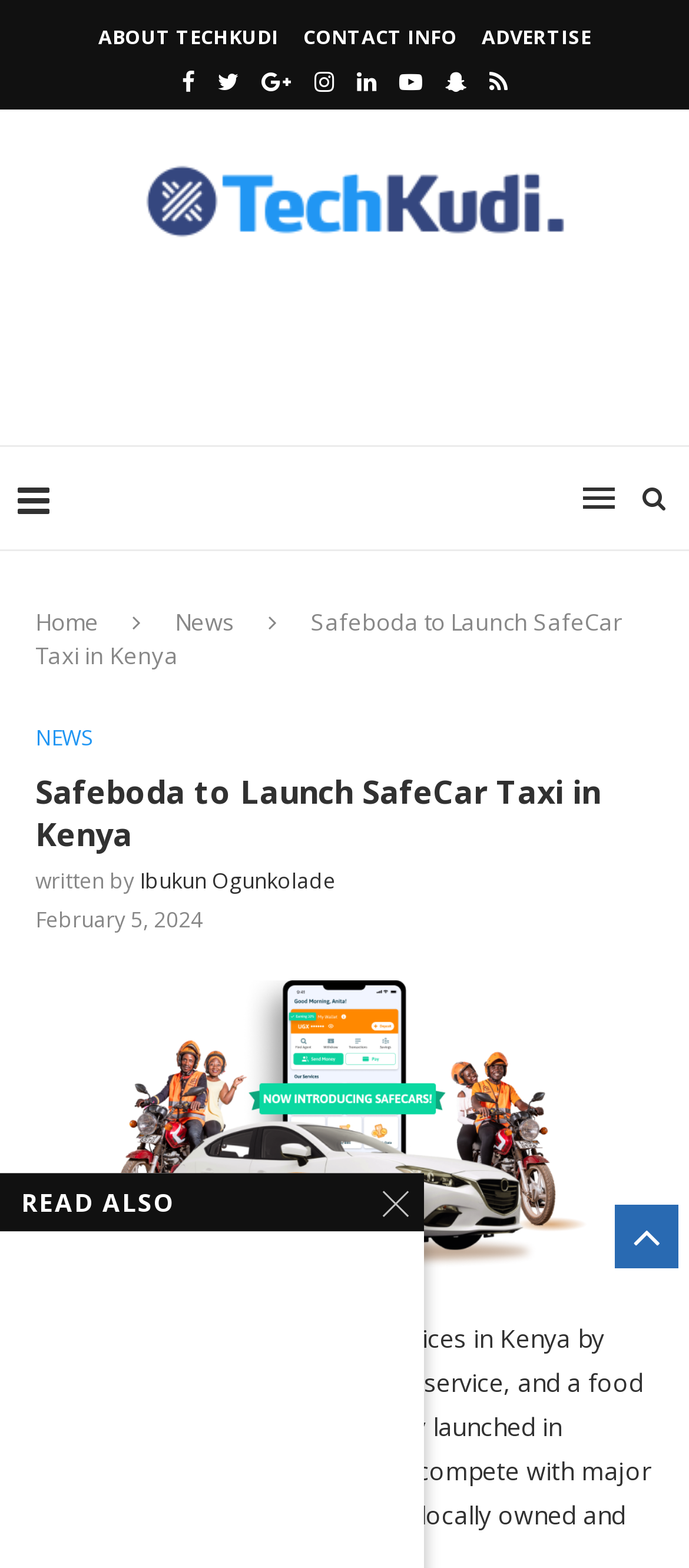Locate the bounding box coordinates of the item that should be clicked to fulfill the instruction: "Click on ADVERTISE".

[0.699, 0.015, 0.858, 0.032]